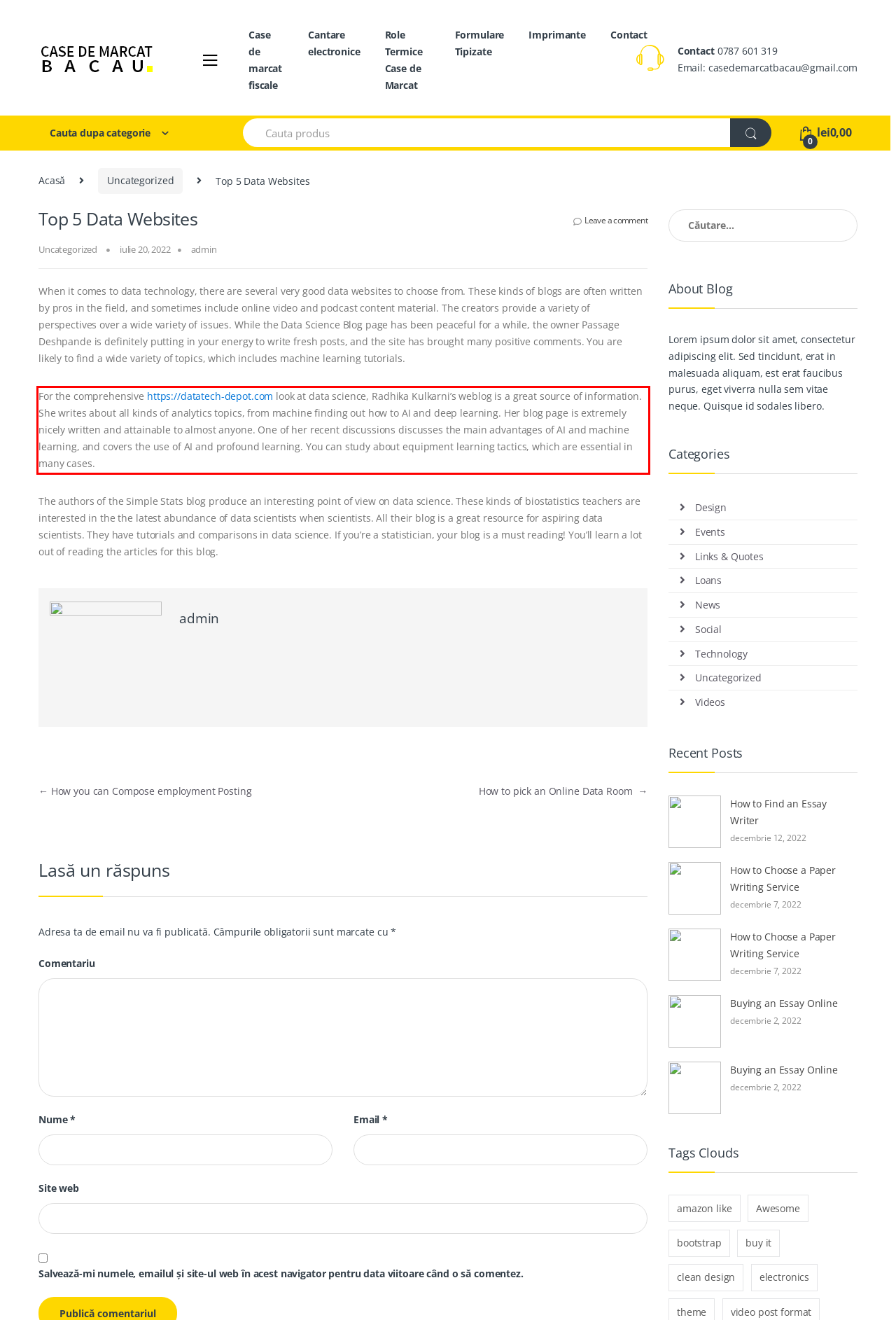Please look at the screenshot provided and find the red bounding box. Extract the text content contained within this bounding box.

For the comprehensive https://datatech-depot.com look at data science, Radhika Kulkarni’s weblog is a great source of information. She writes about all kinds of analytics topics, from machine finding out how to AI and deep learning. Her blog page is extremely nicely written and attainable to almost anyone. One of her recent discussions discusses the main advantages of AI and machine learning, and covers the use of AI and profound learning. You can study about equipment learning tactics, which are essential in many cases.